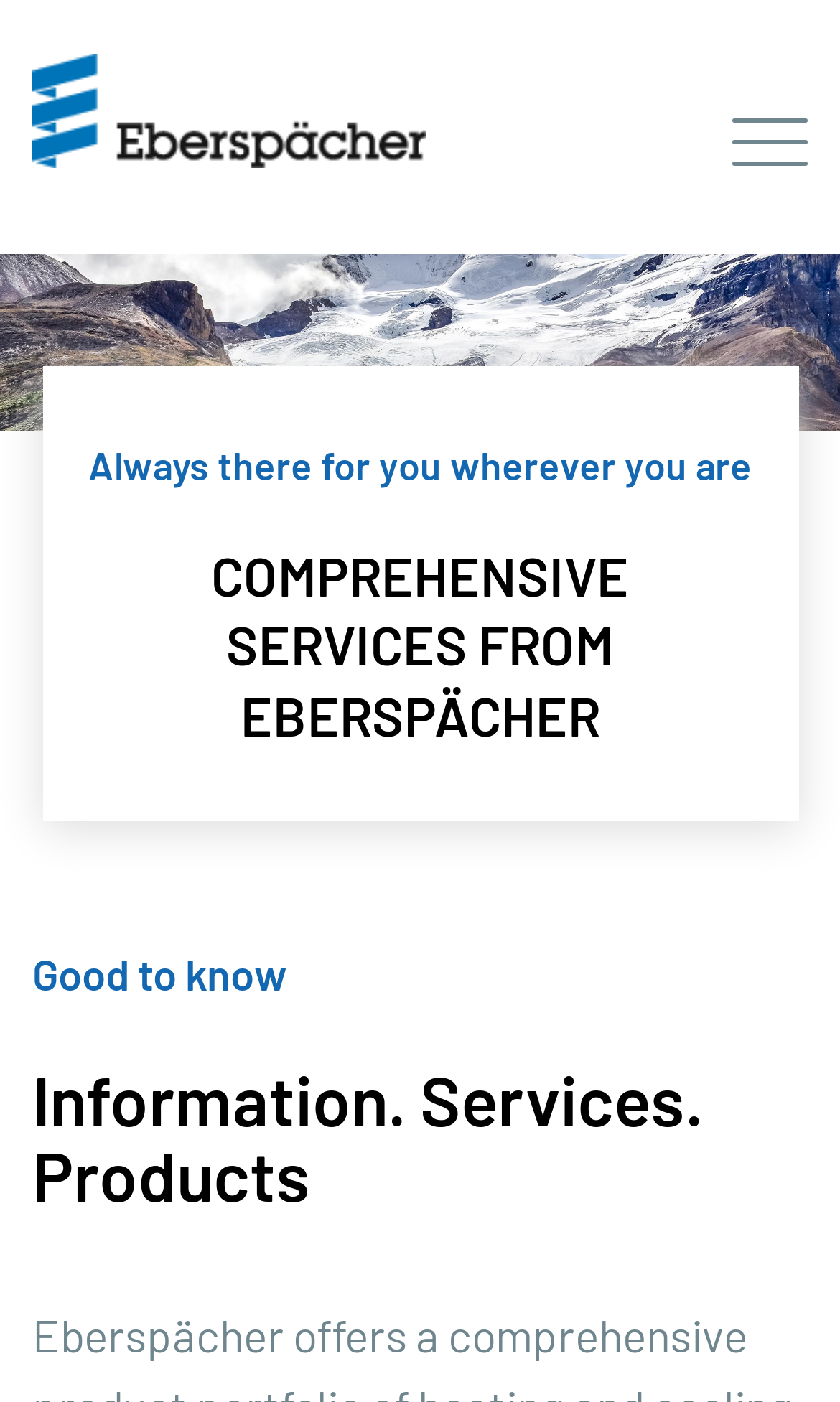Please provide a one-word or short phrase answer to the question:
What is the position of the 'Open Privacy settings' button?

Bottom left